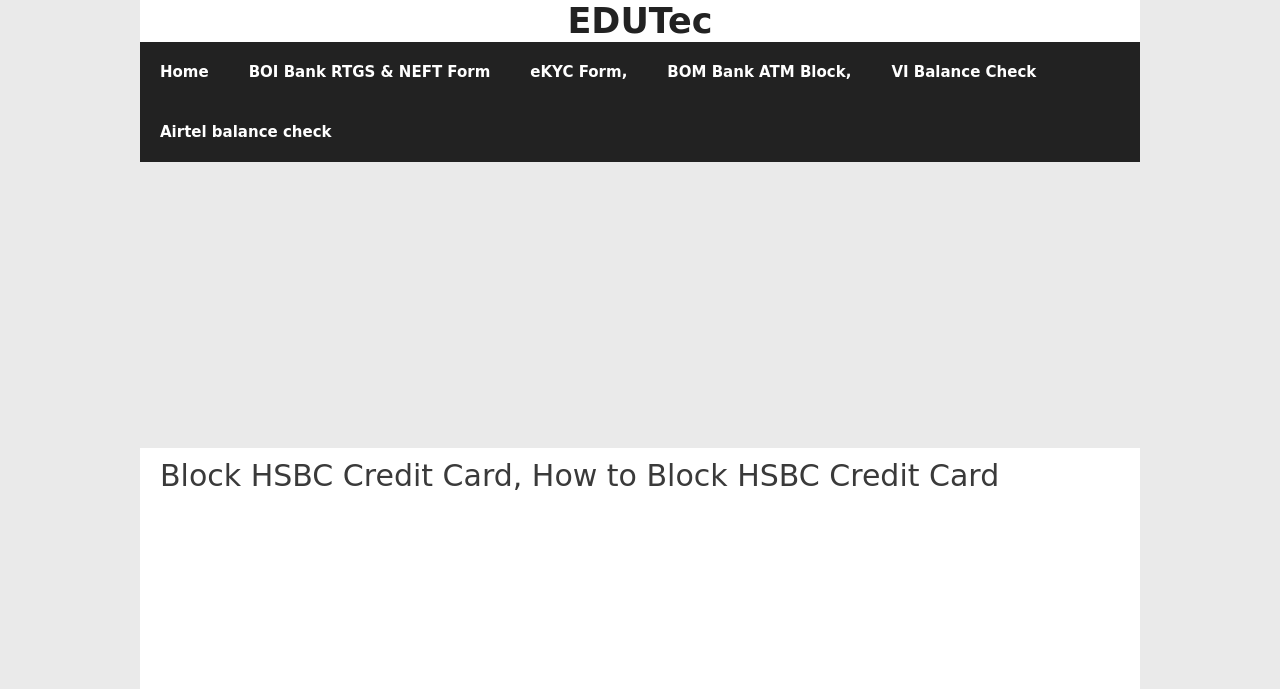Illustrate the webpage thoroughly, mentioning all important details.

The webpage appears to be a guide on how to block an HSBC credit card. At the top of the page, there is a banner with the site's name, accompanied by a link to "EDUTec" on the right side. Below the banner, a primary navigation menu is situated, containing six links: "Home", "BOI Bank RTGS & NEFT Form", "eKYC Form", "BOM Bank ATM Block", "VI Balance Check", and "Airtel balance check". 

The main content of the webpage is divided into two sections. On the left side, there is a large section that takes up most of the page's width, containing an iframe labeled as an "Advertisement". On the right side, there is a header section with a heading that reads "Block HSBC Credit Card, How to Block HSBC Credit Card", which is likely the title of the guide. 

The webpage also provides a meta description that mentions downloading a form from the website to file a complaint with the bank, suggesting that the guide may provide instructions on how to do so.